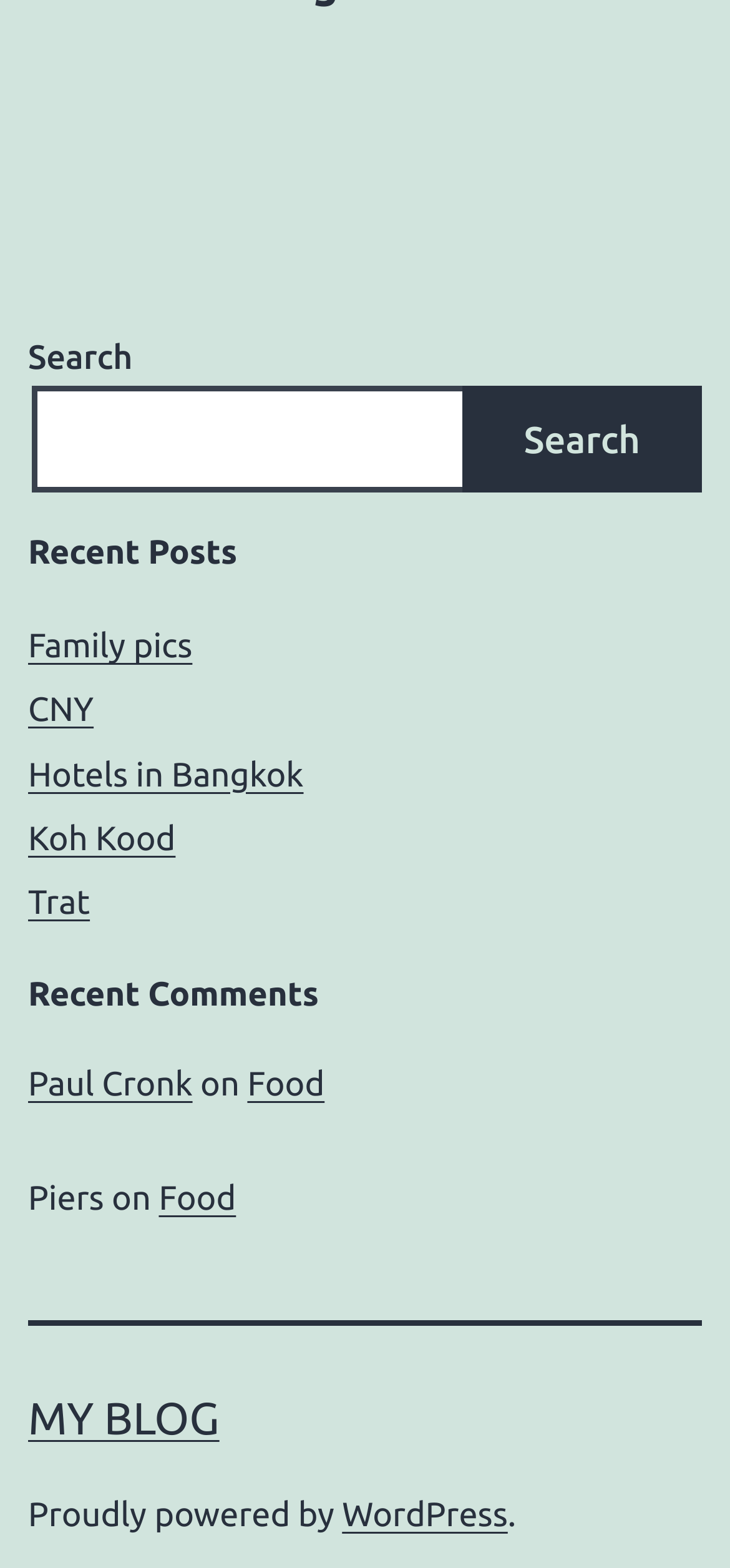Identify the bounding box coordinates of the element that should be clicked to fulfill this task: "Visit MY BLOG page". The coordinates should be provided as four float numbers between 0 and 1, i.e., [left, top, right, bottom].

[0.038, 0.889, 0.301, 0.921]